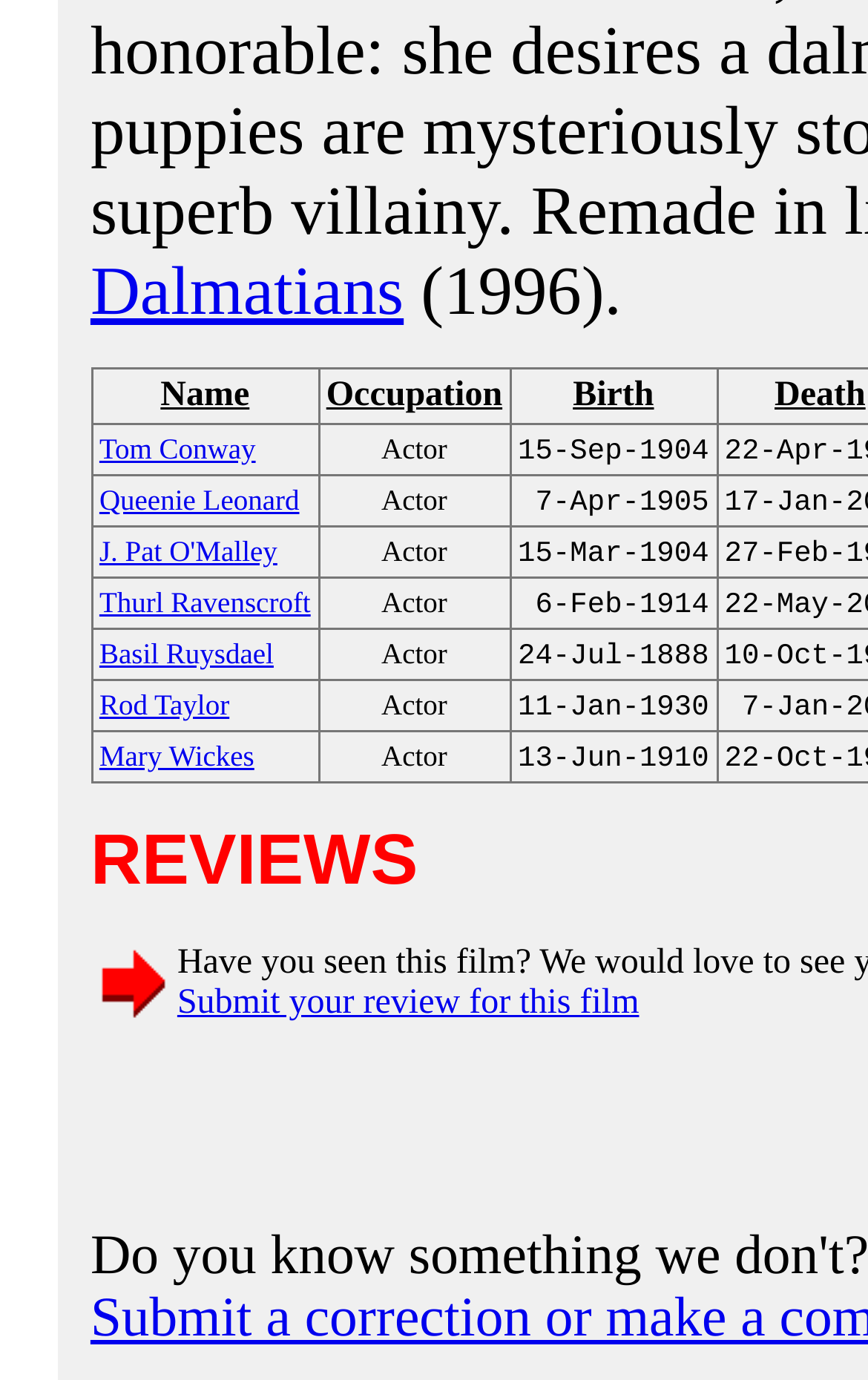What is the occupation of Queenie Leonard?
Please use the image to provide a one-word or short phrase answer.

Actor